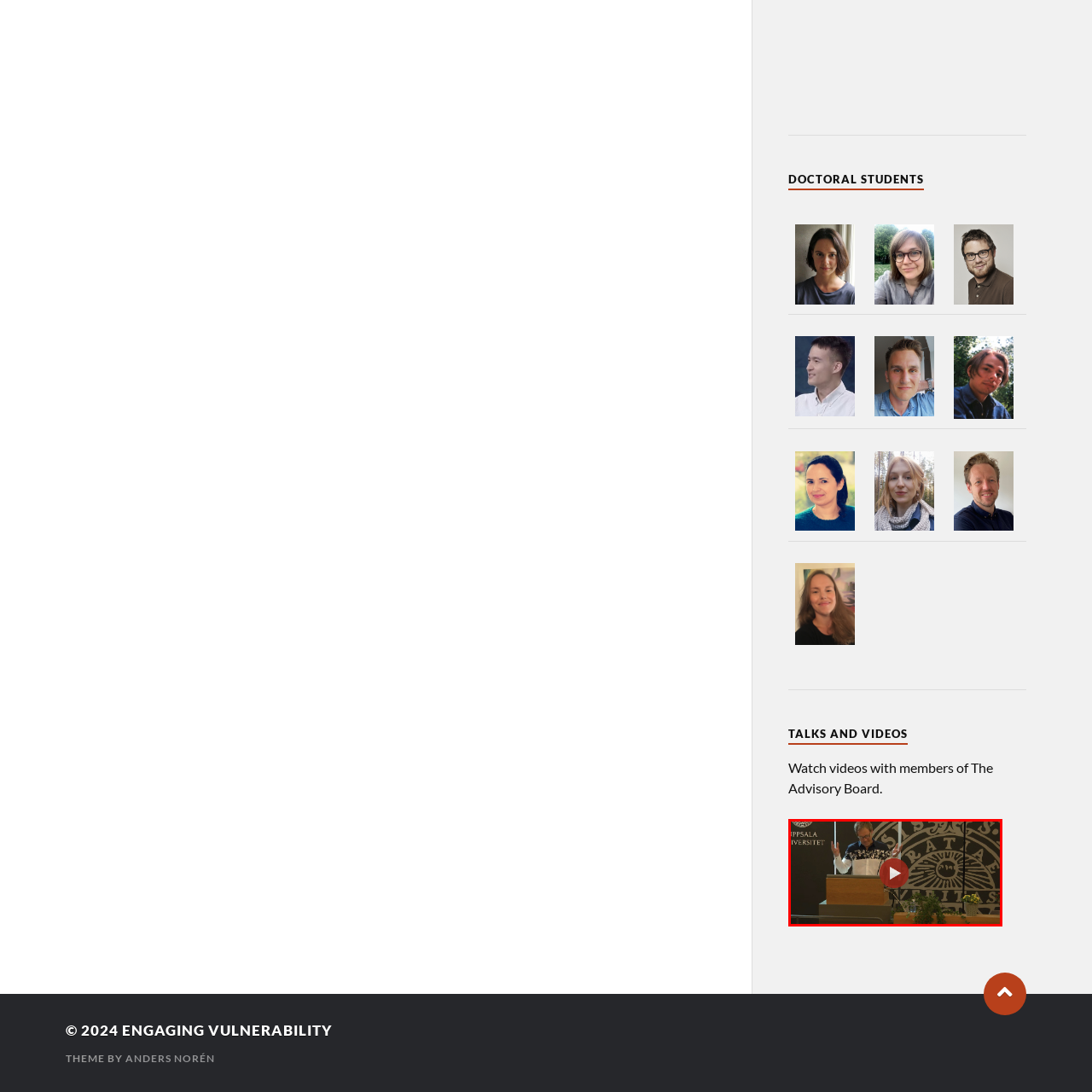Inspect the image surrounded by the red boundary and answer the following question in detail, basing your response on the visual elements of the image: 
What suggests this image is part of a video recording?

A play button overlay is visible in the image, inviting viewers to watch the presentation, which suggests that this image is part of a video recording.